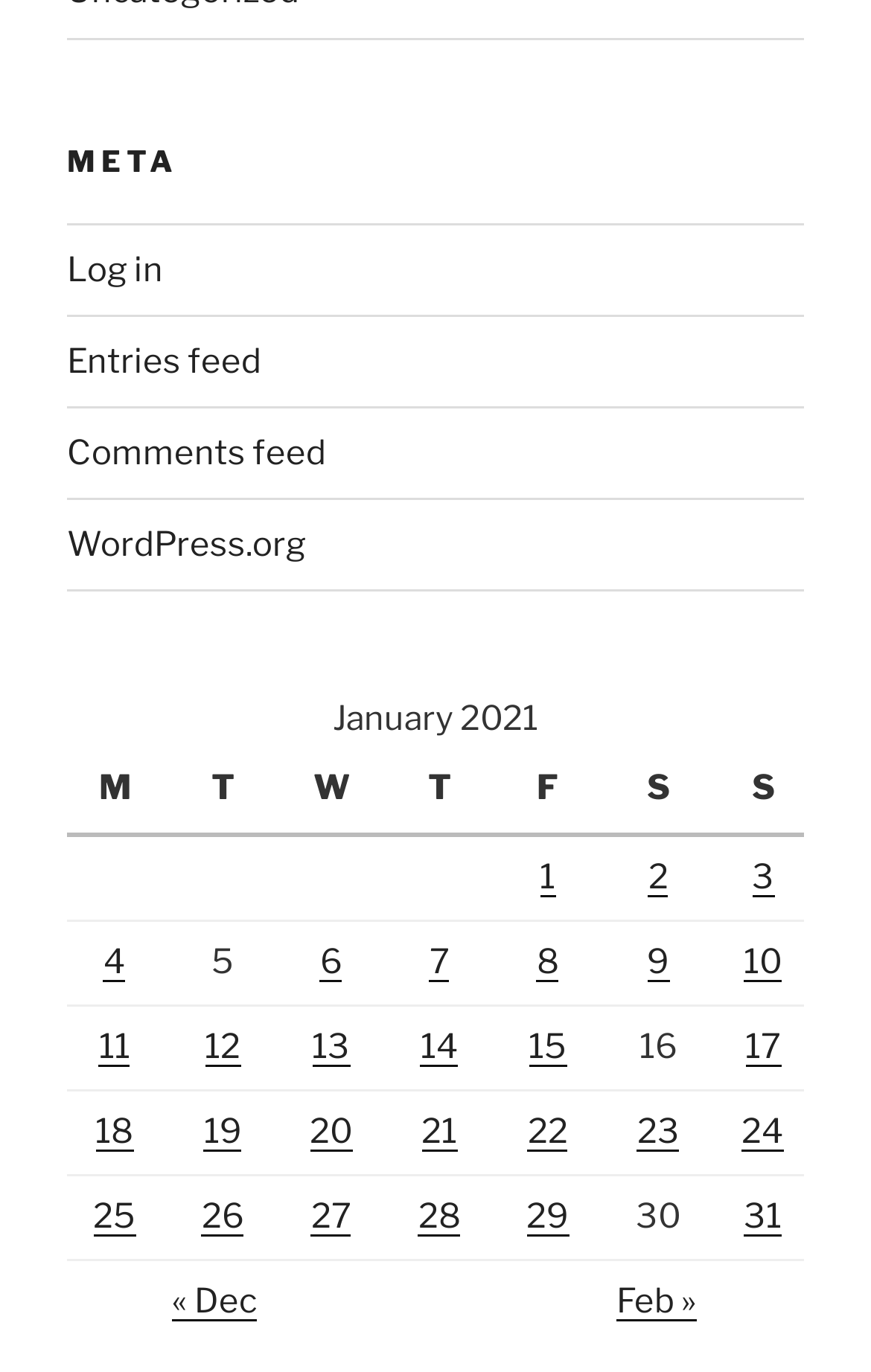Analyze the image and provide a detailed answer to the question: How many columns are in the table?

The table has 7 columns, each representing a day of the week, from Monday to Sunday.